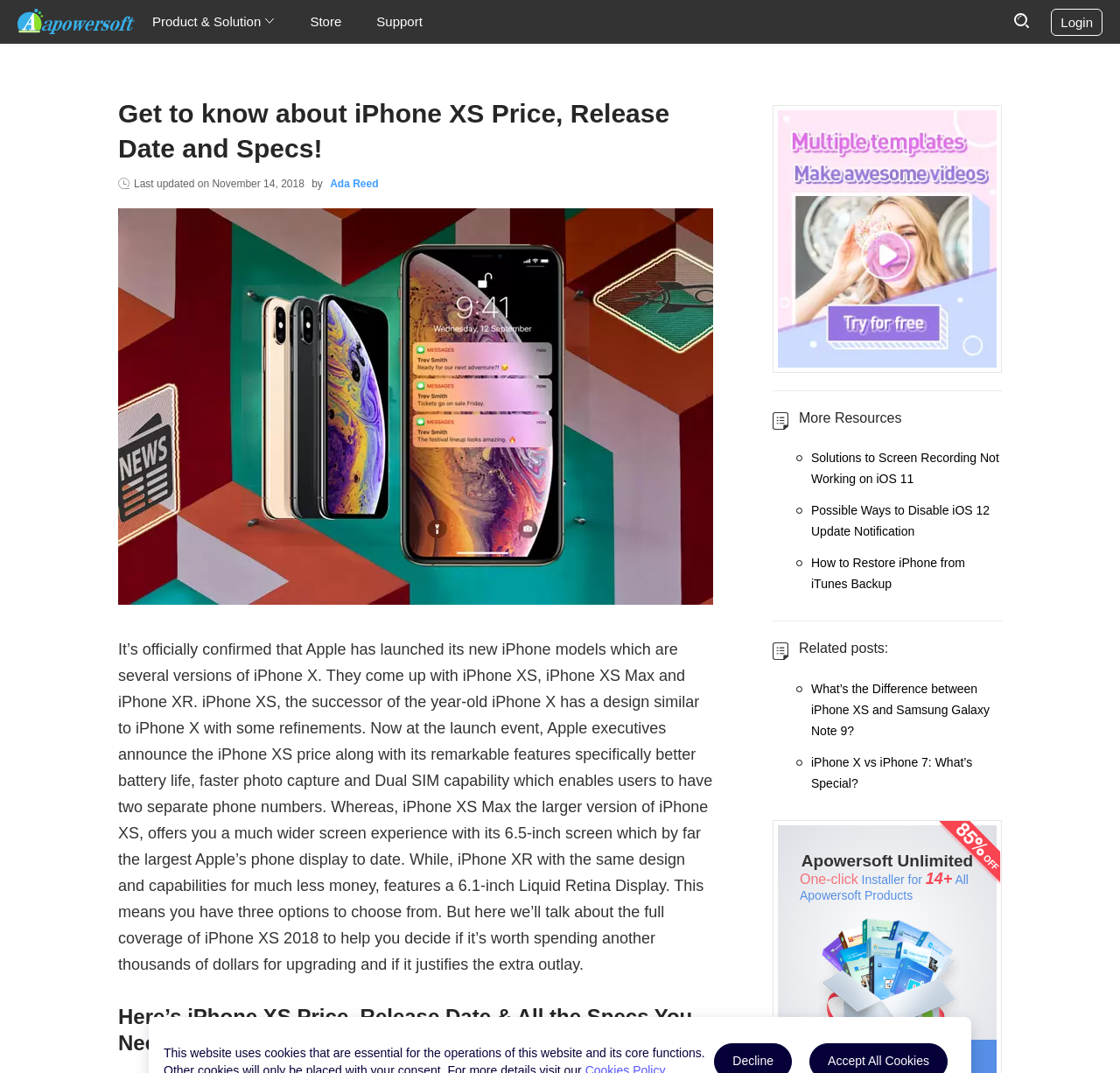Could you find the bounding box coordinates of the clickable area to complete this instruction: "Learn more about iPhone XS Price, Release Date and Specs"?

[0.105, 0.936, 0.637, 0.985]